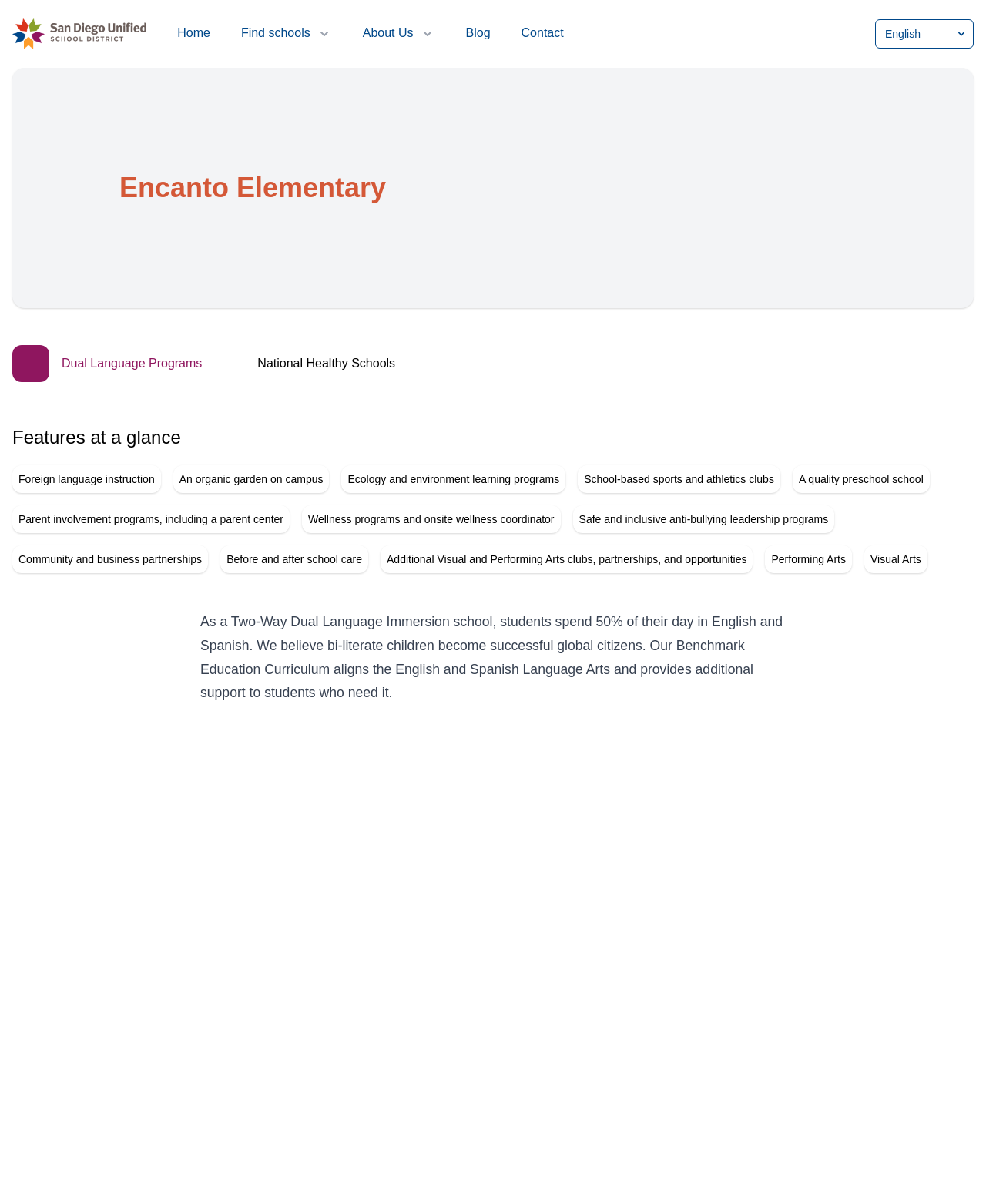Identify the bounding box coordinates for the UI element described as follows: Contact. Use the format (top-left x, top-left y, bottom-right x, bottom-right y) and ensure all values are floating point numbers between 0 and 1.

[0.529, 0.02, 0.572, 0.036]